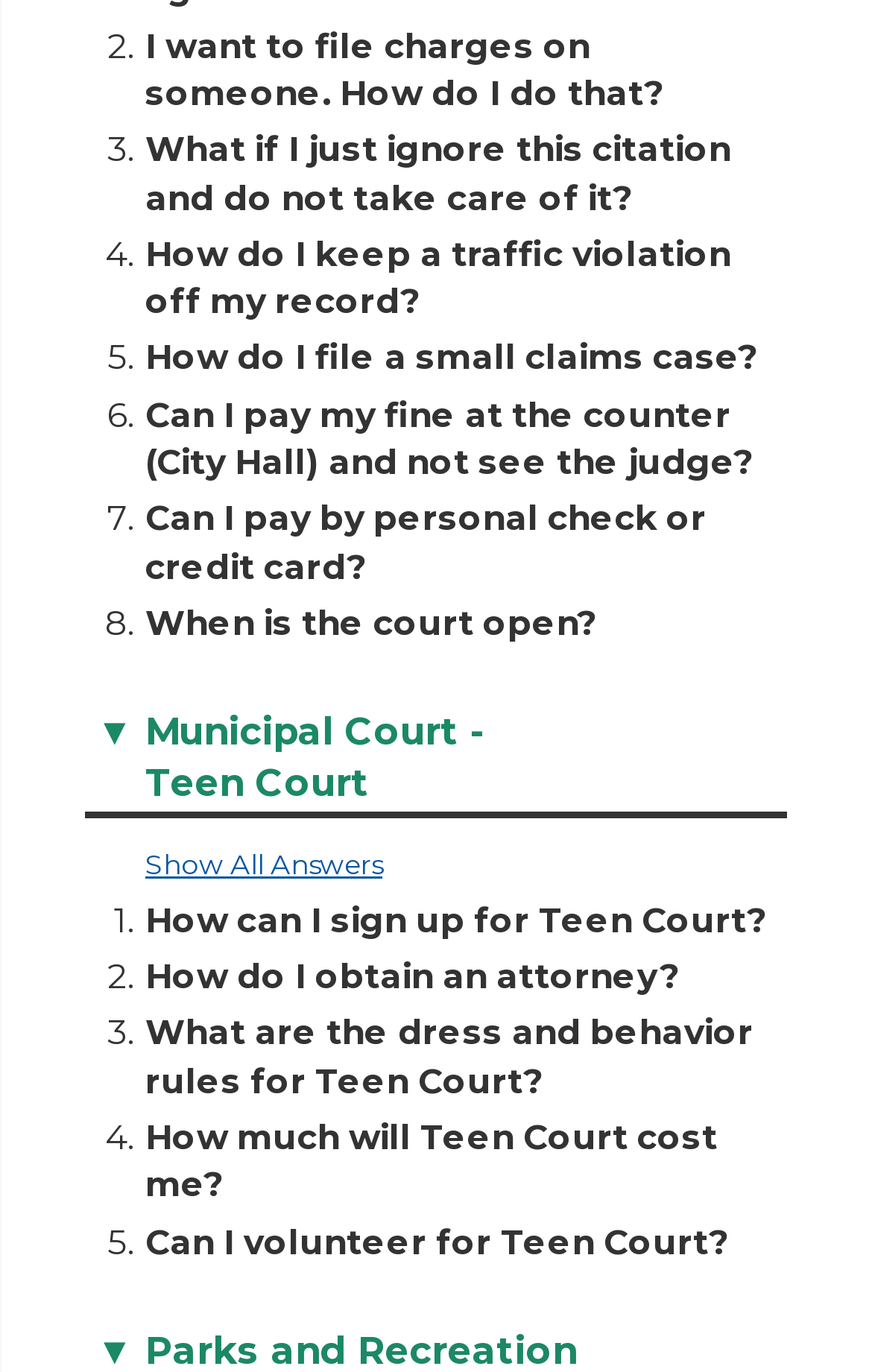Identify the bounding box coordinates of the element to click to follow this instruction: 'Click on 'How do I keep a traffic violation off my record?''. Ensure the coordinates are four float values between 0 and 1, provided as [left, top, right, bottom].

[0.167, 0.169, 0.838, 0.235]